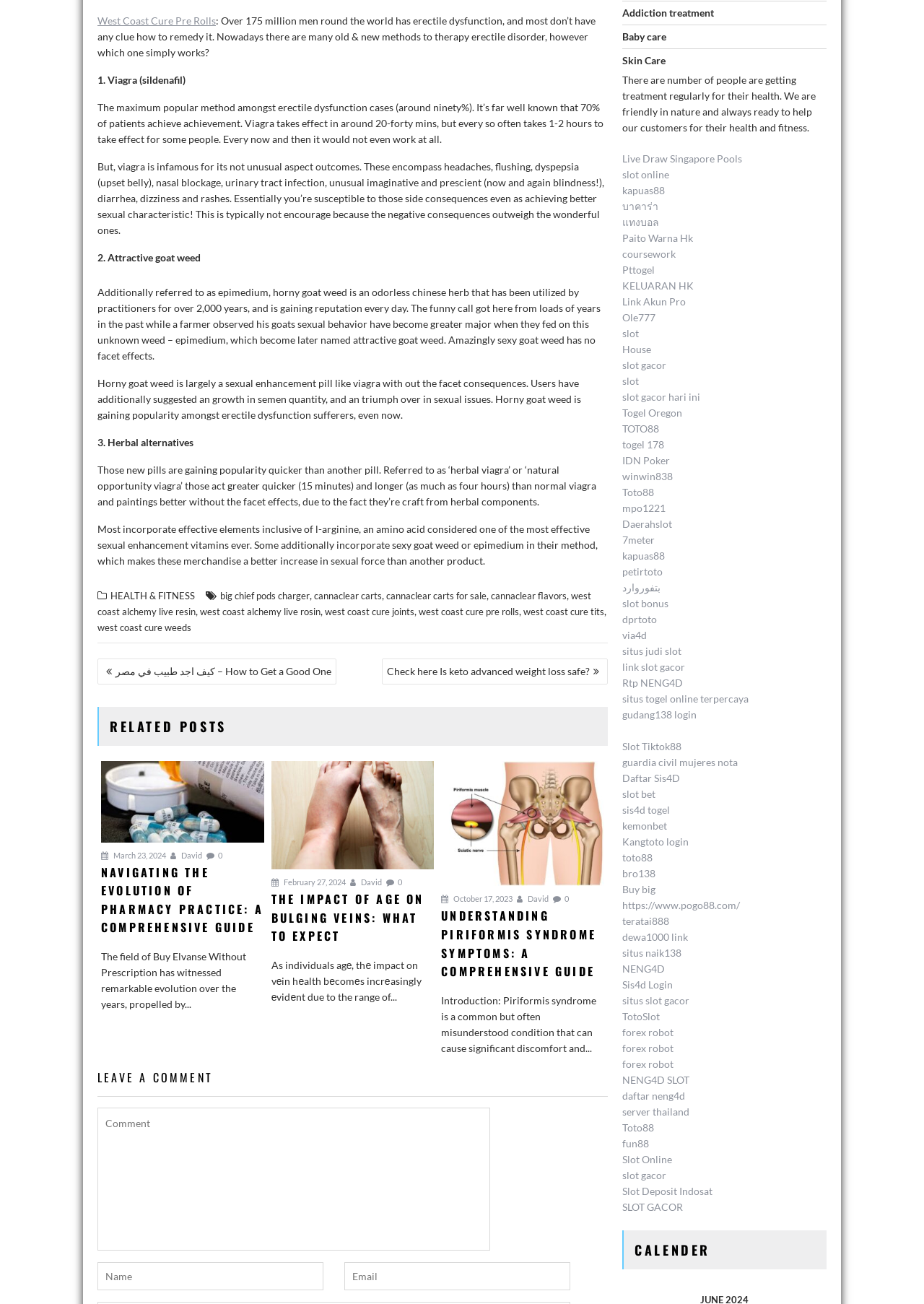Please provide a comprehensive answer to the question below using the information from the image: What is the topic of the first post?

The first post on the webpage is about erectile dysfunction, which is evident from the text 'Over 175 million men round the world has erectile dysfunction, and most don’t have any clue how to remedy it.'